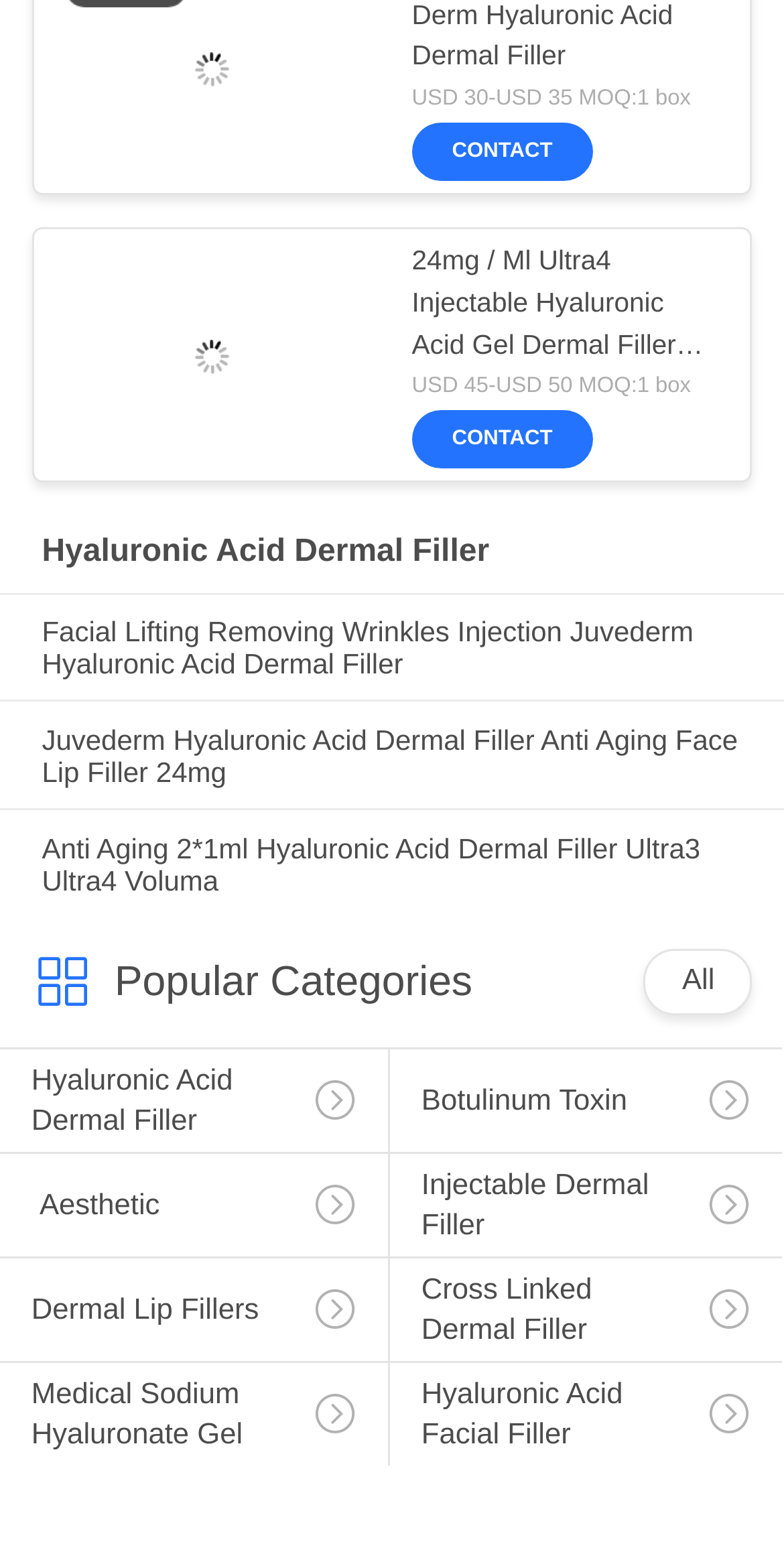Use the information in the screenshot to answer the question comprehensively: What is the price range of the first product?

I looked at the StaticText element next to the first product image, which shows the price range as USD 30-35.